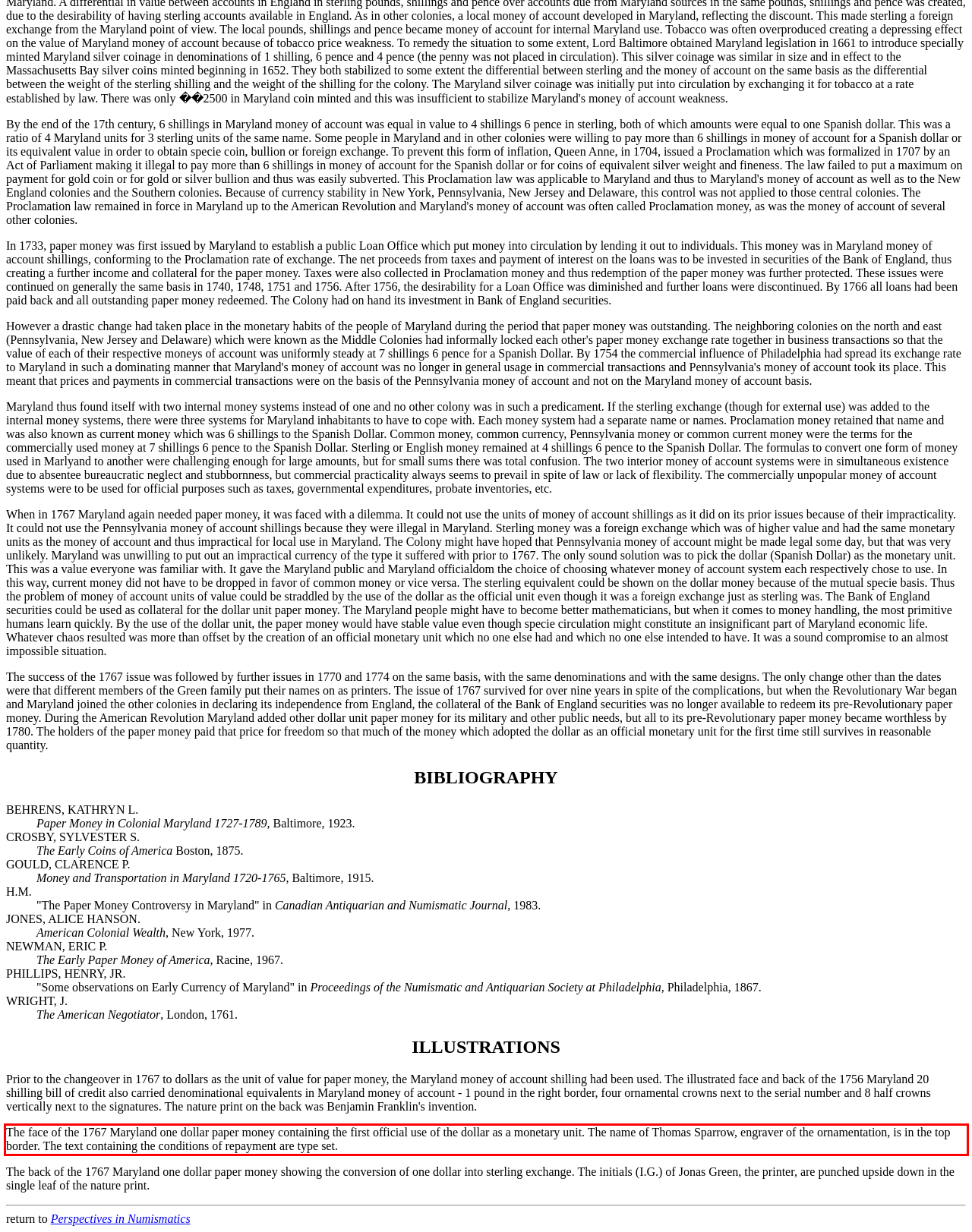You are provided with a screenshot of a webpage featuring a red rectangle bounding box. Extract the text content within this red bounding box using OCR.

The face of the 1767 Maryland one dollar paper money containing the first official use of the dollar as a monetary unit. The name of Thomas Sparrow, engraver of the ornamentation, is in the top border. The text containing the conditions of repayment are type set.